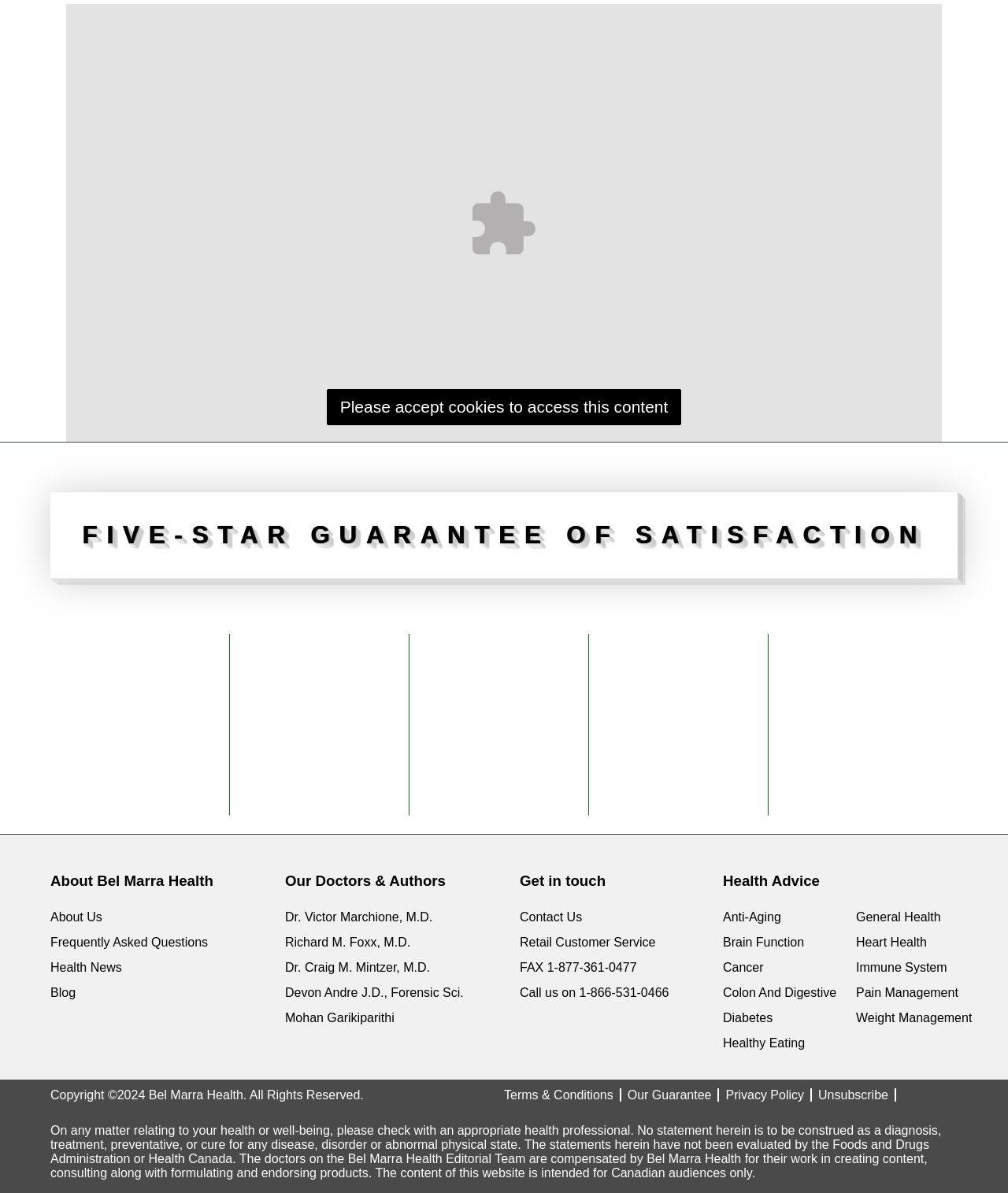Respond to the question below with a single word or phrase:
What is the copyright information of the website?

Copyright 2024 Bel Marra Health